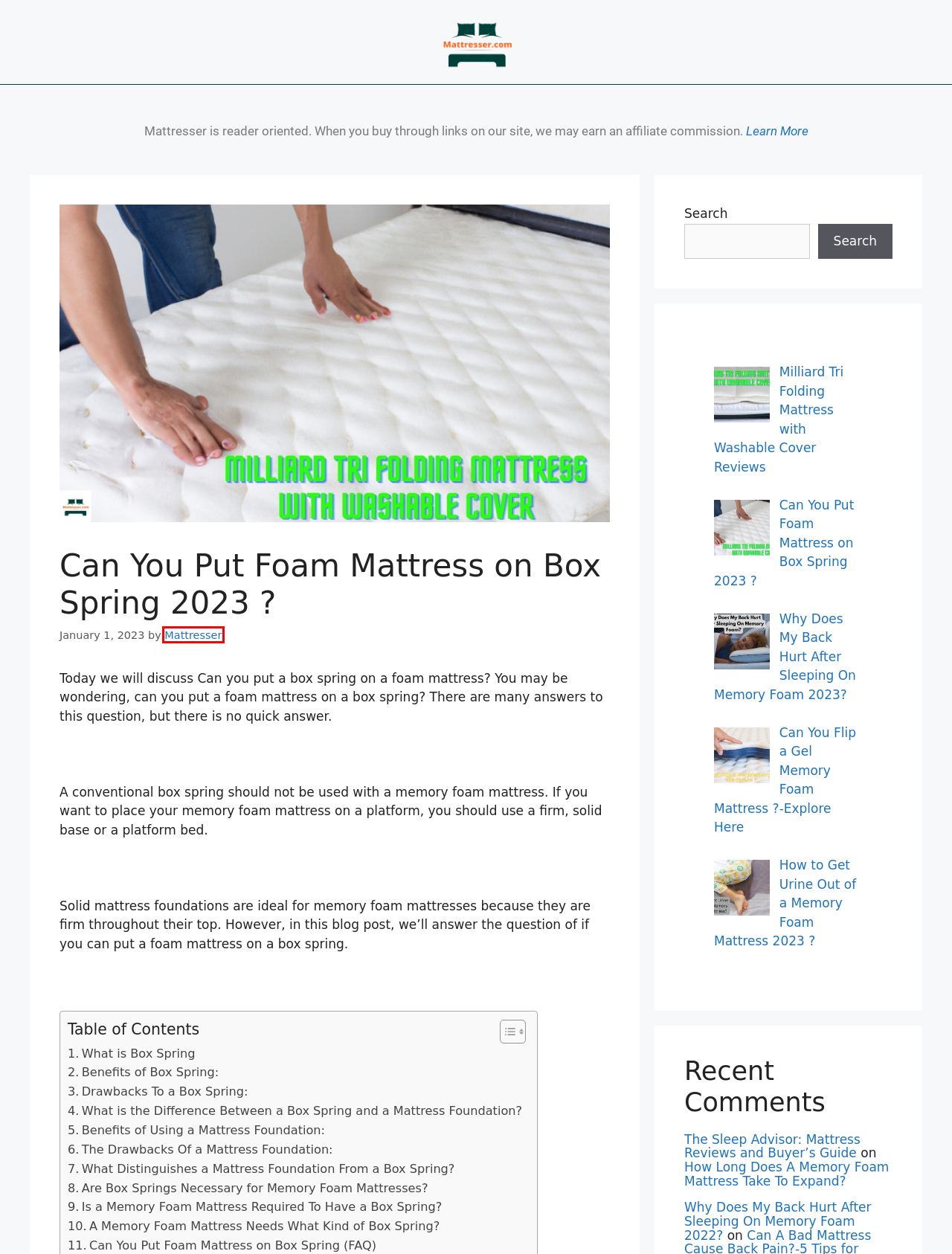View the screenshot of the webpage containing a red bounding box around a UI element. Select the most fitting webpage description for the new page shown after the element in the red bounding box is clicked. Here are the candidates:
A. Mattress Reviews - Mattresser is dedicated to helping you find the best MATTRESS.
B. How to Get Urine Out of a Memory Foam Mattress 2023 ?
C. How Long Does A Memory Foam Mattress Take To Expand?
D. About Us - Mattress Reviews
E. Milliard Tri Folding Mattress with Washable Cover Reviews
F. Contact Us - Mattress Reviews
G. Can You Flip a Gel Memory Foam Mattress ?-Explore Here
H. Why Does My Back Hurt After Sleeping On Memory Foam 2023?

A